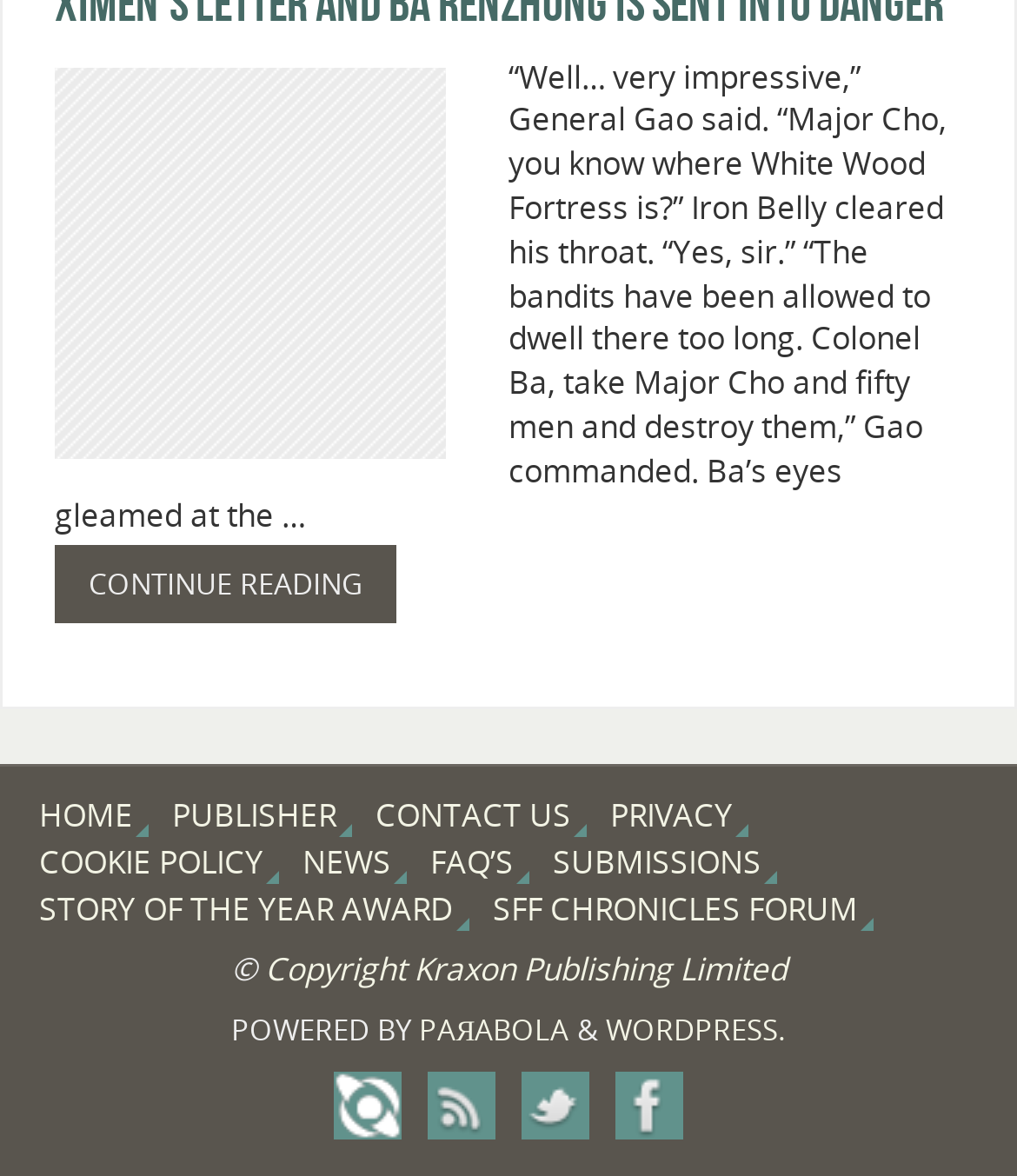Please find the bounding box coordinates of the clickable region needed to complete the following instruction: "Check the FAQ". The bounding box coordinates must consist of four float numbers between 0 and 1, i.e., [left, top, right, bottom].

[0.423, 0.703, 0.521, 0.752]